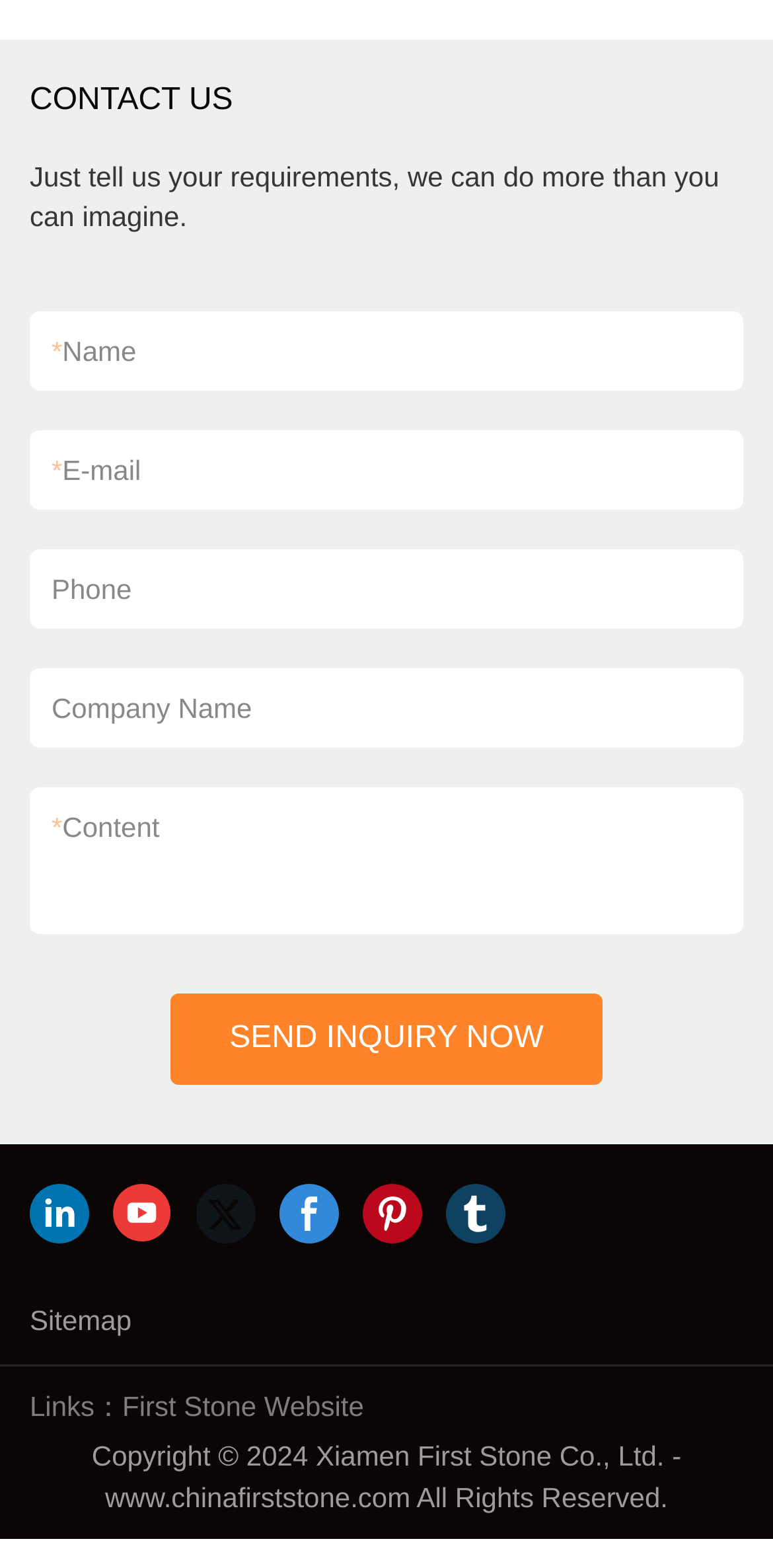How many links are available in the links section?
Using the image, provide a detailed and thorough answer to the question.

The links section is located at the bottom of the webpage, and it includes two links: 'Sitemap' and 'First Stone Website'. These links are clickable and may provide additional information about the company.